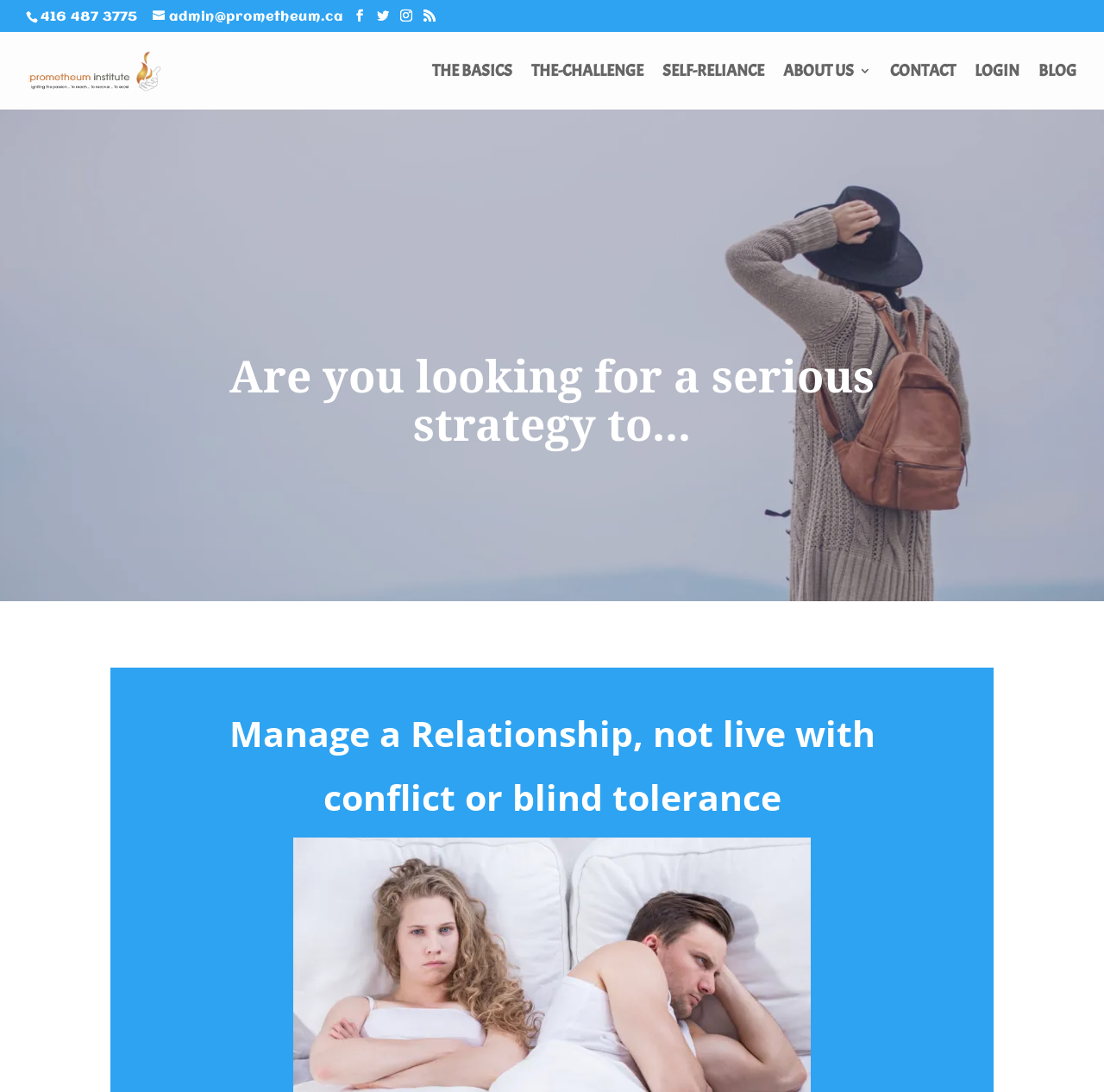Determine the bounding box coordinates of the clickable area required to perform the following instruction: "visit THE BASICS page". The coordinates should be represented as four float numbers between 0 and 1: [left, top, right, bottom].

[0.391, 0.059, 0.464, 0.1]